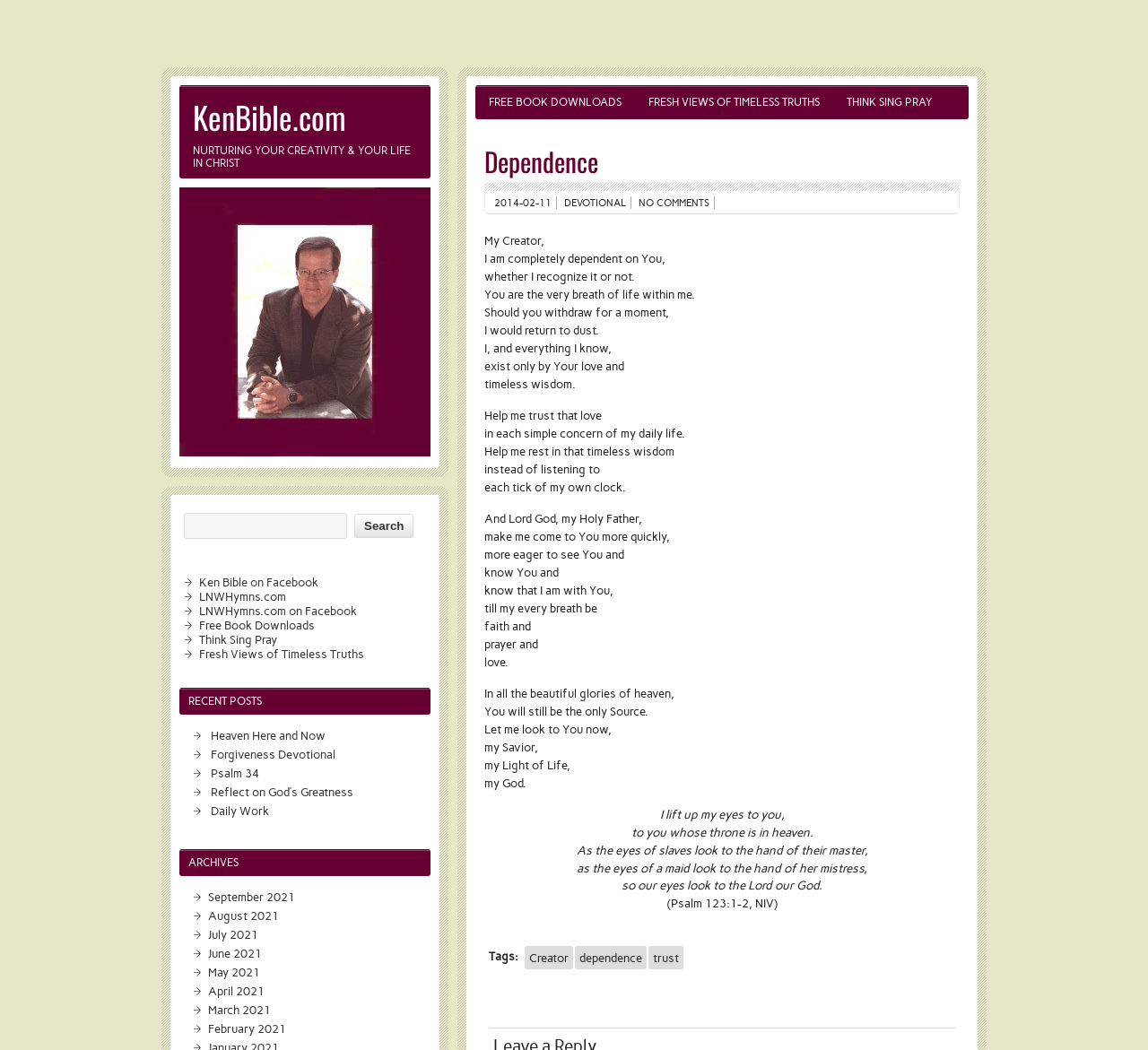What is the category of the devotion?
Please answer using one word or phrase, based on the screenshot.

DEVOTIONAL